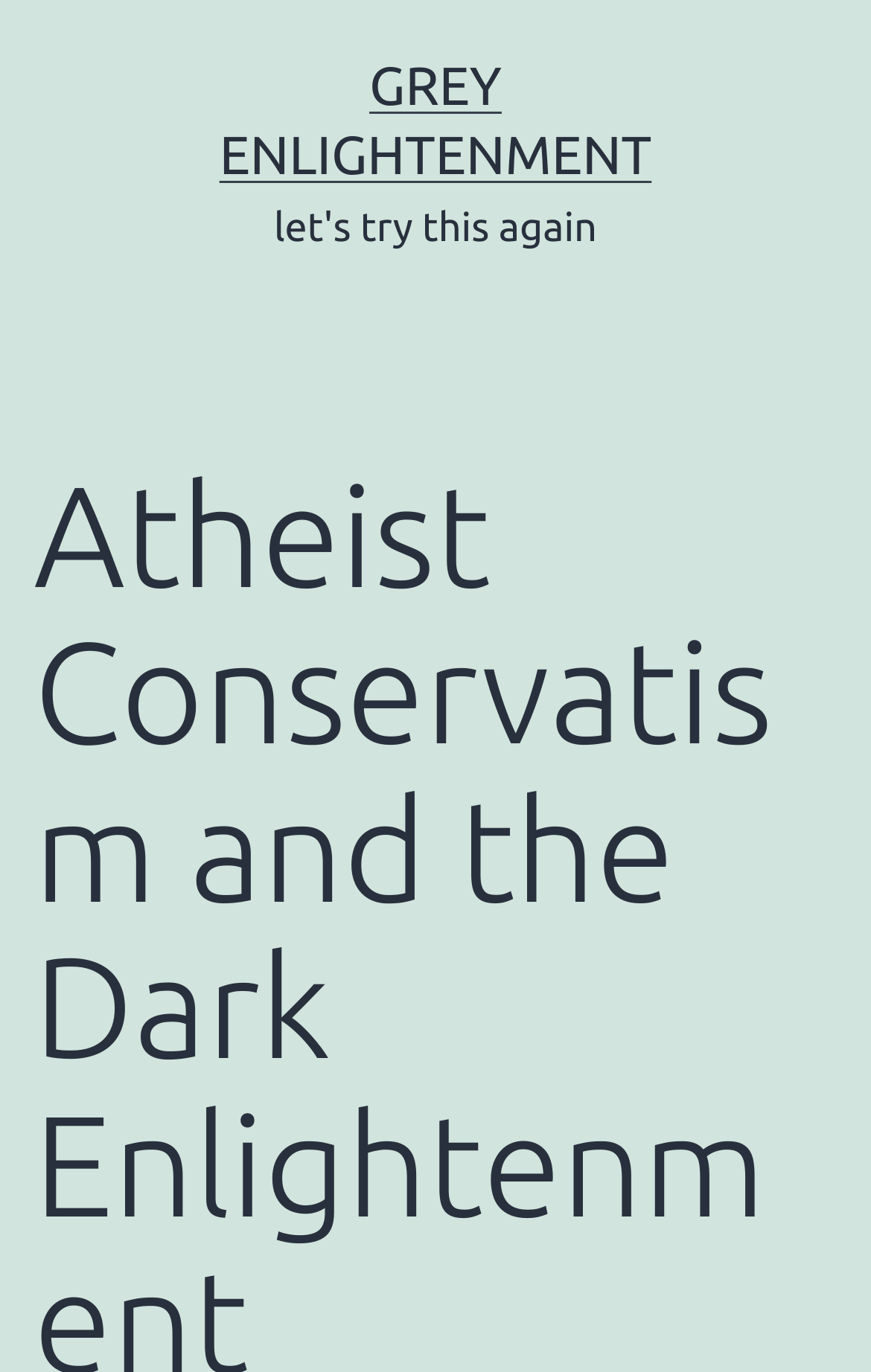Determine the primary headline of the webpage.

Atheist Conservatism and the Dark Enlightenment